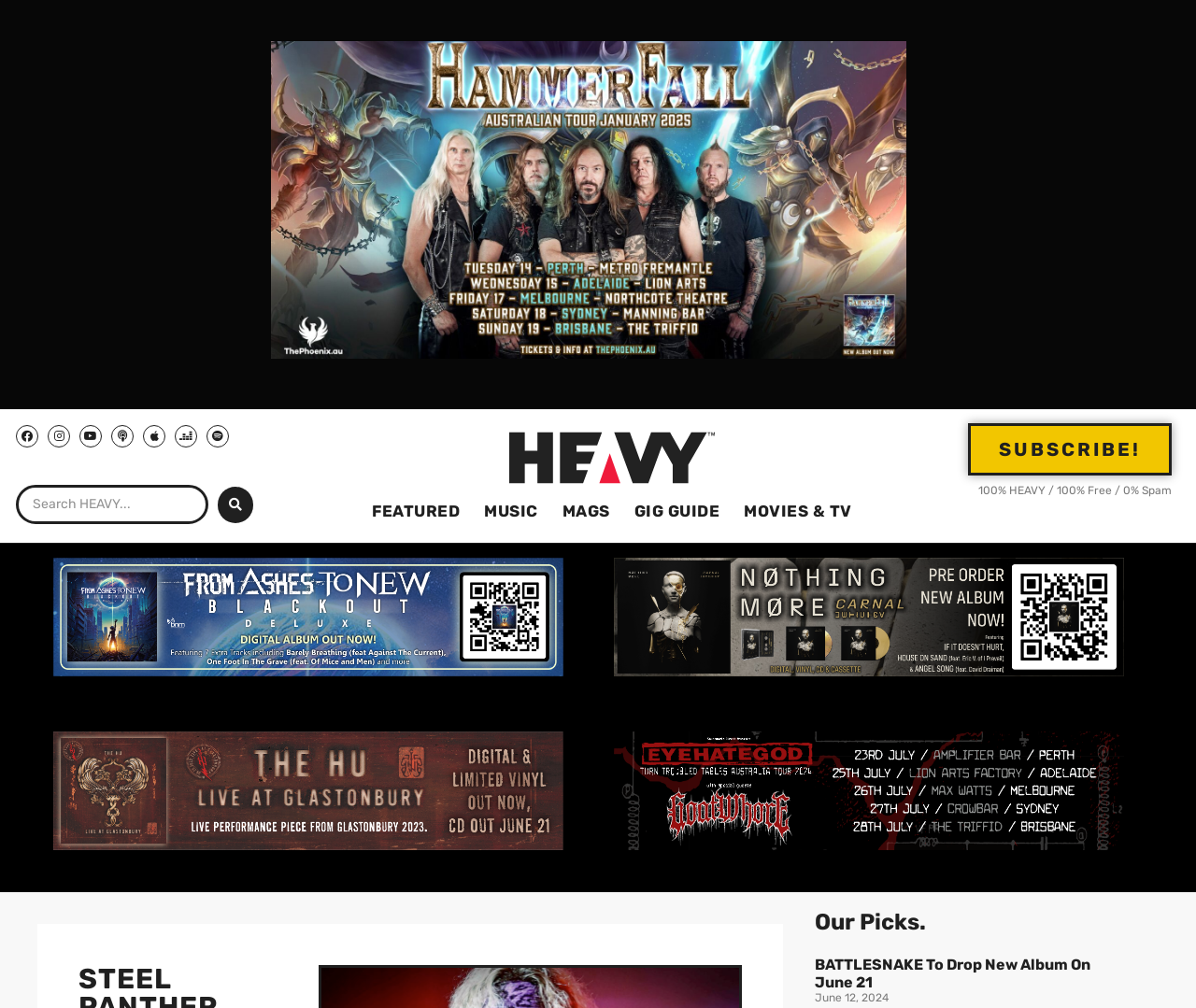Identify the bounding box coordinates of the region that should be clicked to execute the following instruction: "Subscribe to HEAVY Magazine".

[0.81, 0.42, 0.98, 0.472]